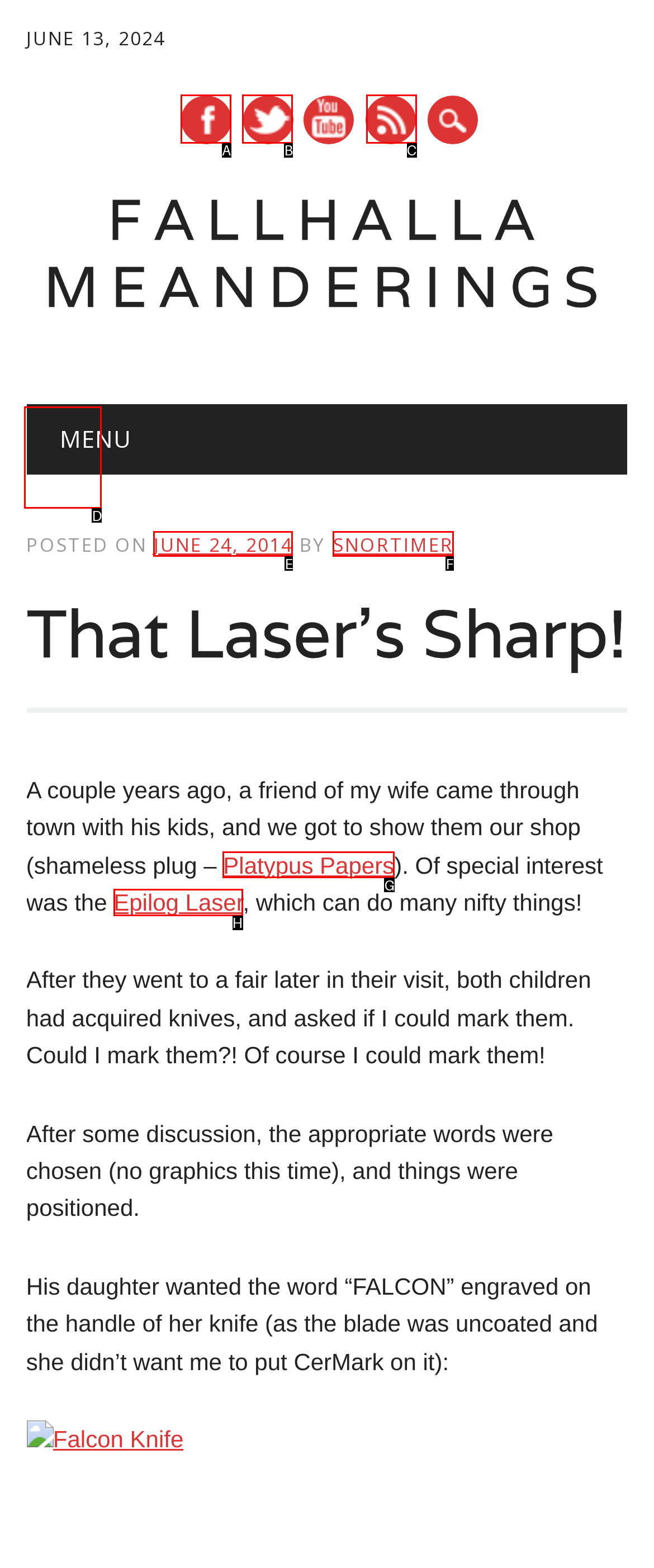Indicate which HTML element you need to click to complete the task: Check out Platypus Papers. Provide the letter of the selected option directly.

G